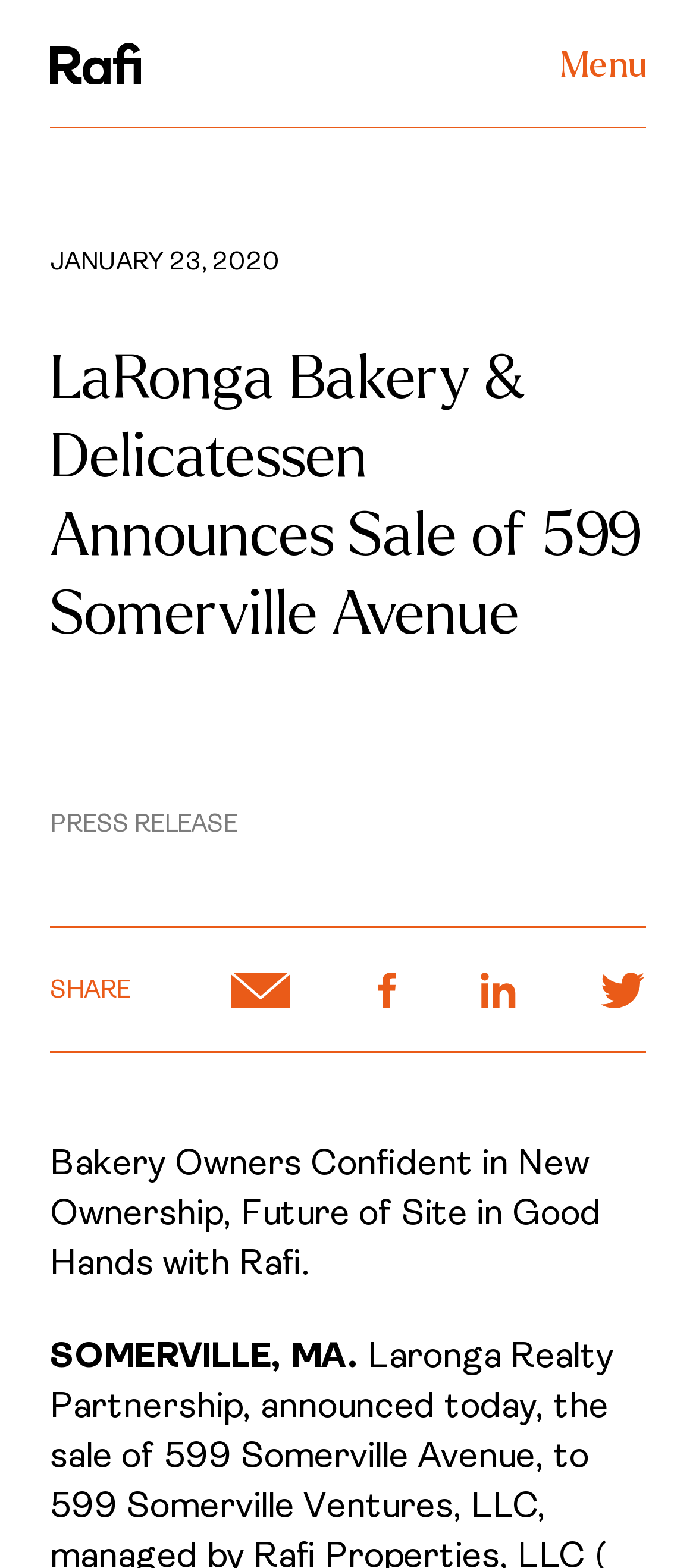Provide the bounding box for the UI element matching this description: "parent_node: Menu title="Rafi"".

[0.072, 0.027, 0.203, 0.054]